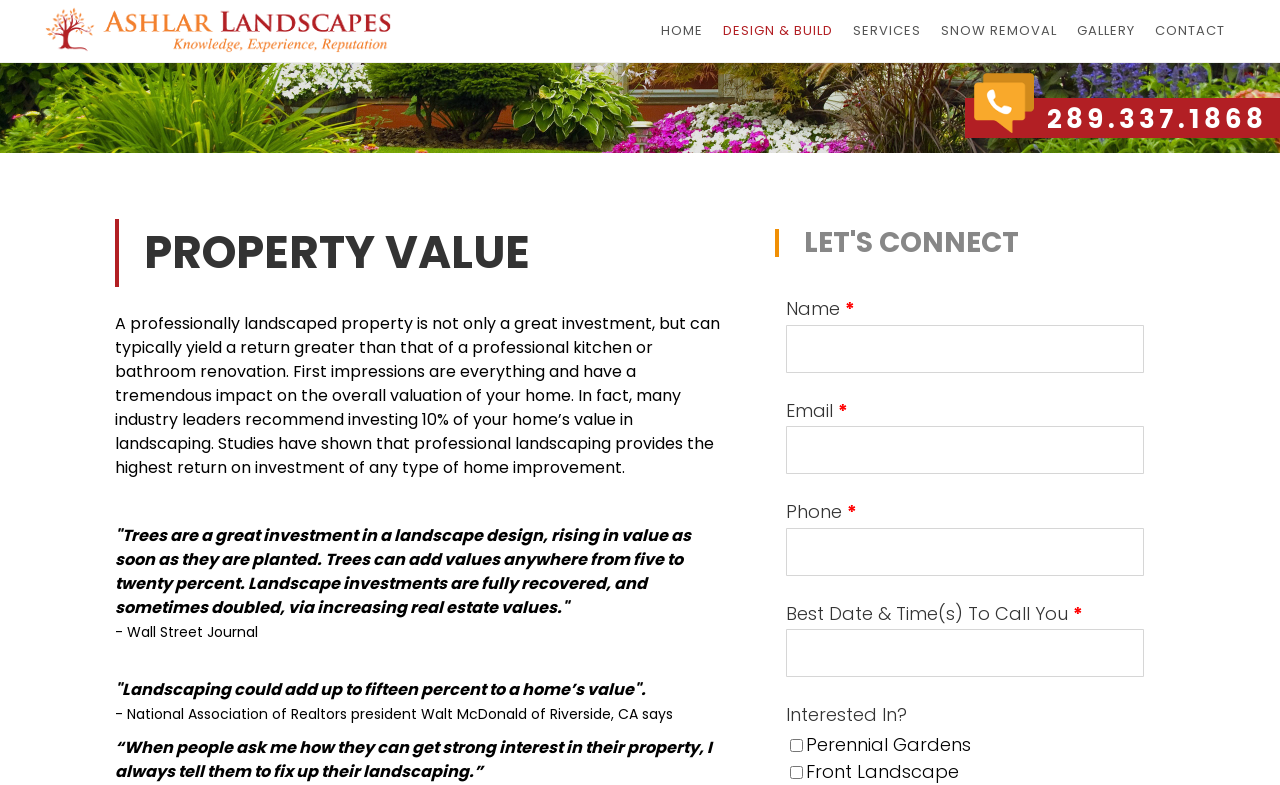Detail the webpage's structure and highlights in your description.

This webpage appears to be a landing page for a landscaping company. At the top, there are seven navigation links: "HOME", "DESIGN & BUILD", "SERVICES", "SNOW REMOVAL", "GALLERY", and "CONTACT", aligned horizontally across the page. 

Below the navigation links, there is a large banner image that spans the entire width of the page, likely showcasing the company's landscaping work.

The main content of the page is divided into two sections. On the left, there is a heading "PROPERTY VALUE" followed by a quote from the Wall Street Journal and a statement from the National Association of Realtors president, emphasizing the importance of landscaping in increasing a home's value.

On the right, there is a form with four text input fields, likely for users to enter their contact information. The form also includes a dropdown menu or checkboxes (not specified) for users to select their interests, such as "Perennial Gardens" and "Front Landscape". The form has a required field marked with an asterisk.

There are two additional links at the top-left and top-right corners of the page, but their purposes are not specified.